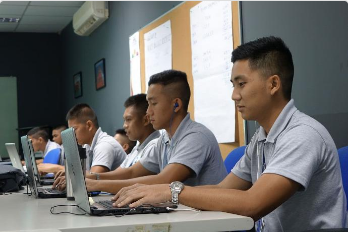What is the likely focus of the training program?
Please provide a comprehensive and detailed answer to the question.

The caption suggests that the scene likely represents a maritime training program, emphasizing practical skills and knowledge necessary for the industry, which implies that the training program is focused on the maritime industry.